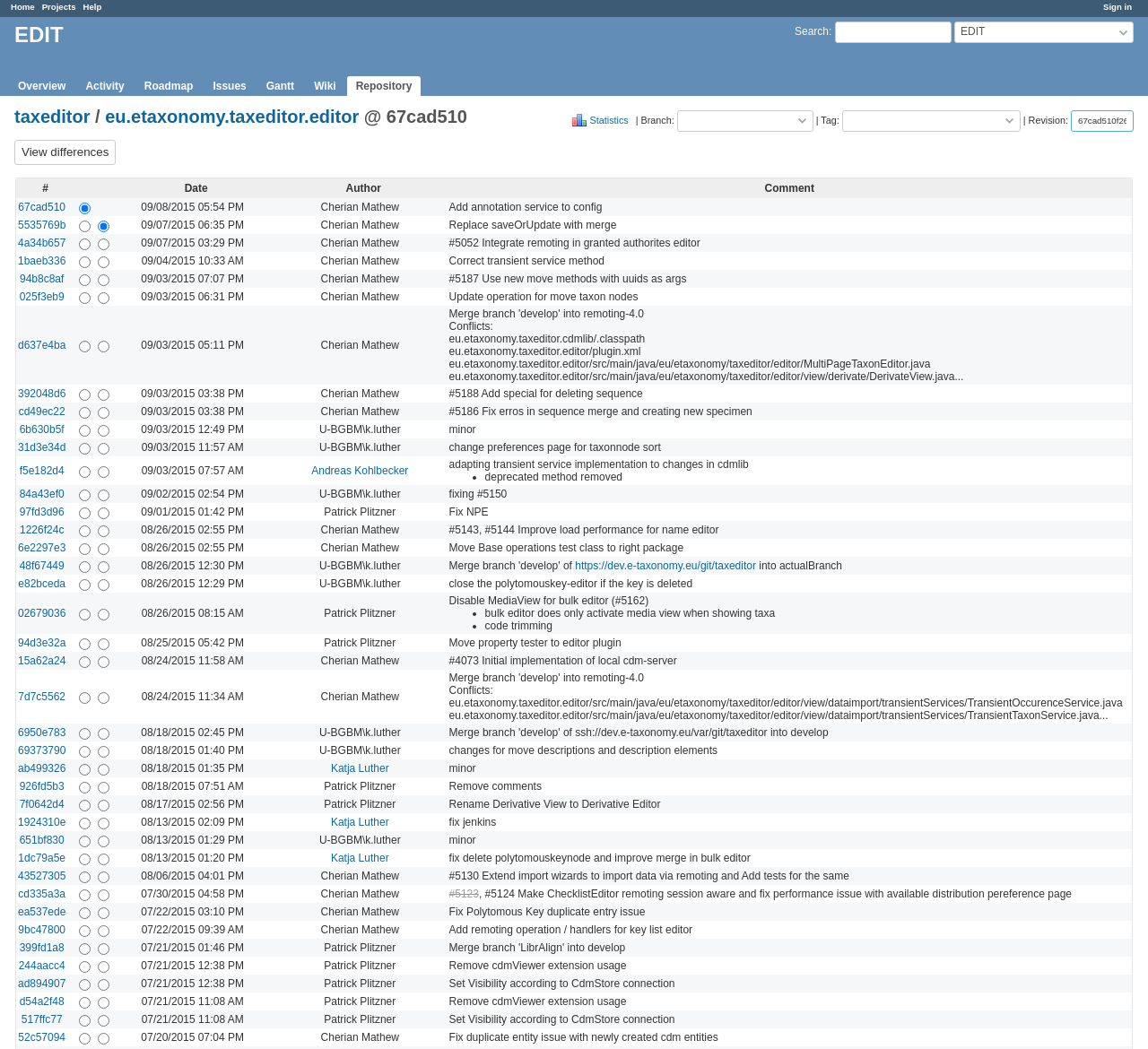Identify the bounding box for the given UI element using the description provided. Coordinates should be in the format (top-left x, top-left y, bottom-right x, bottom-right y) and must be between 0 and 1. Here is the description: Katja Luther

[0.288, 0.812, 0.339, 0.824]